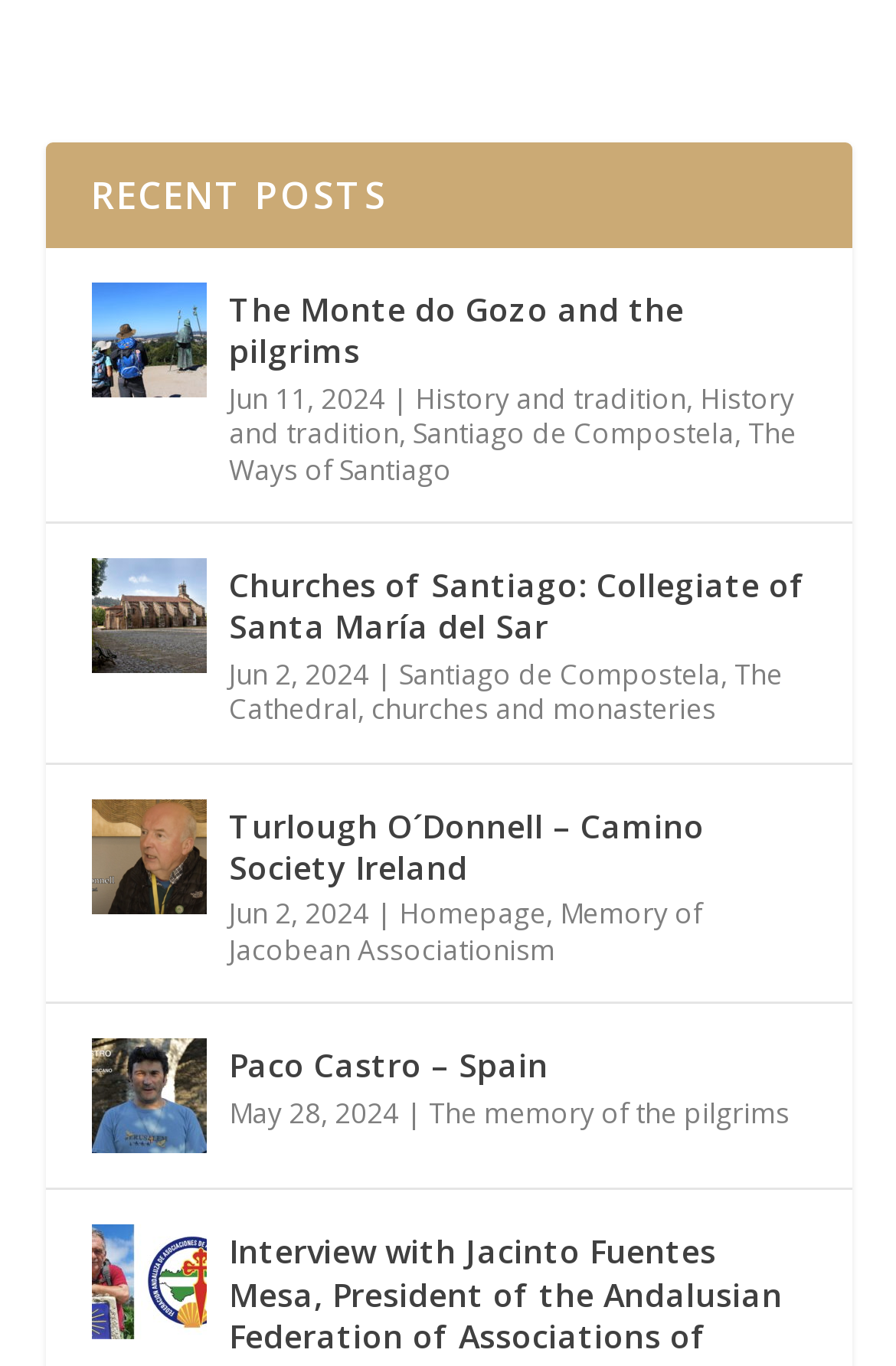Please determine the bounding box coordinates for the element that should be clicked to follow these instructions: "Visit the page about History and tradition".

[0.463, 0.277, 0.765, 0.305]